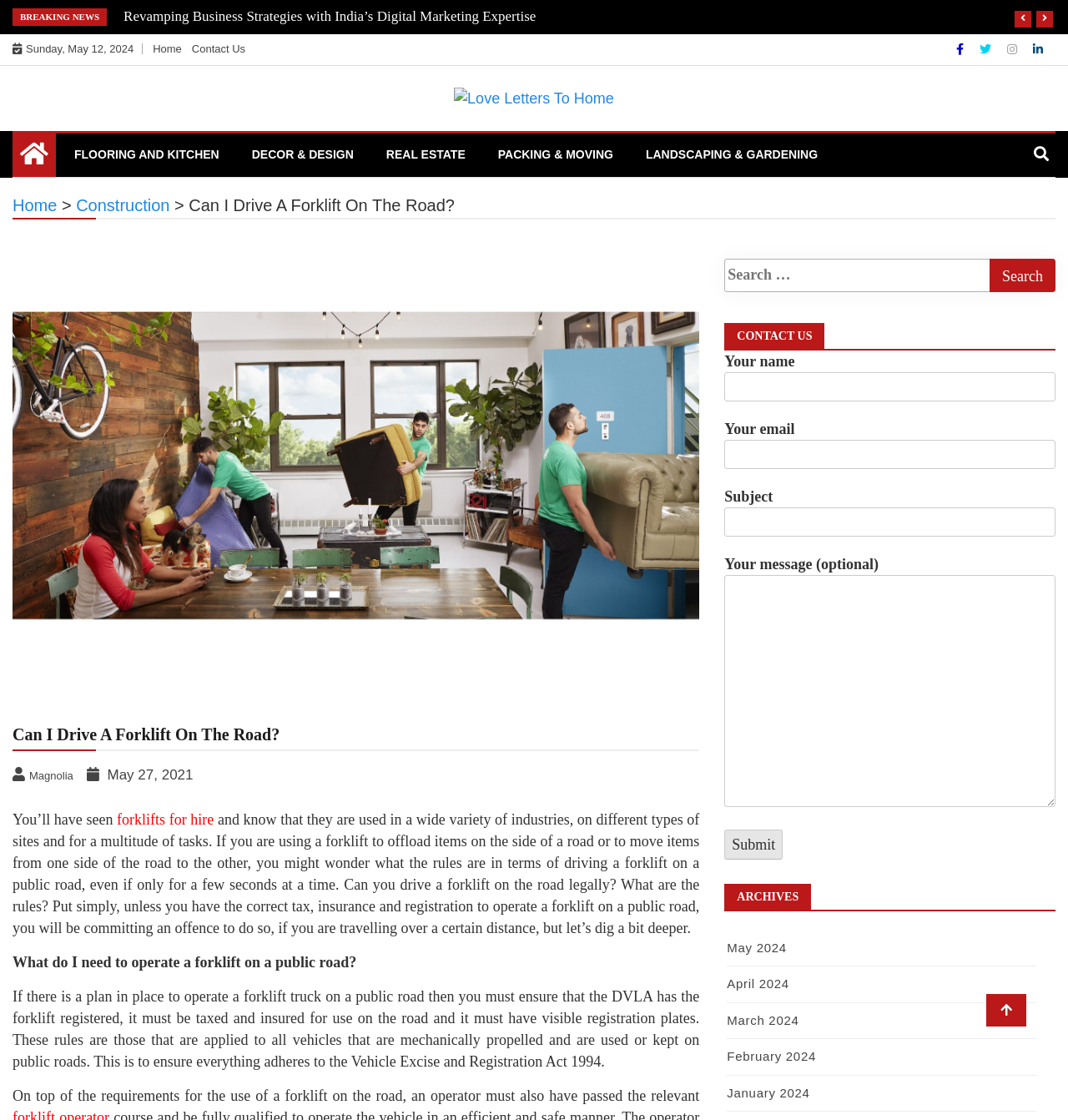Find the bounding box coordinates of the area to click in order to follow the instruction: "Nominate Your Workplace".

None